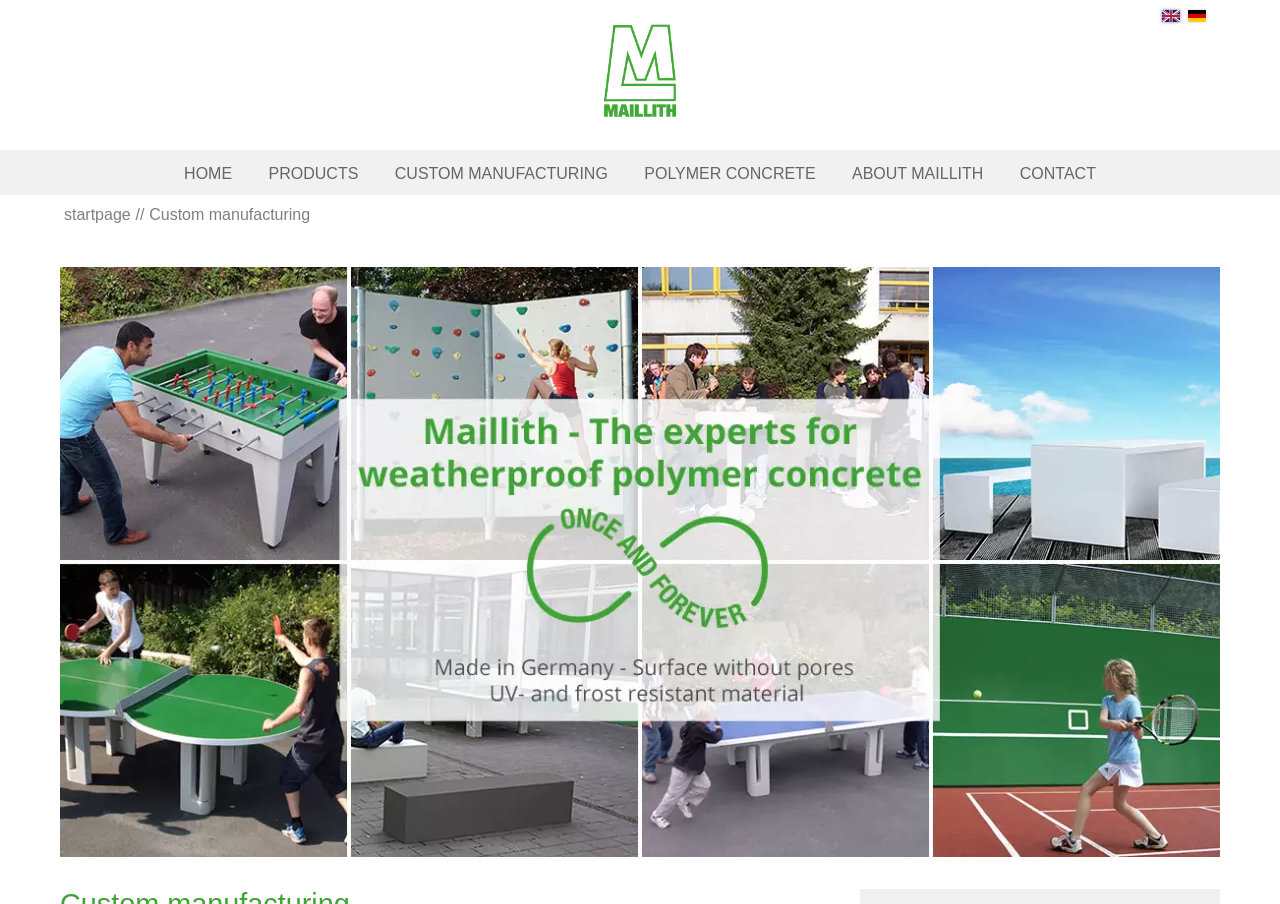Please specify the bounding box coordinates in the format (top-left x, top-left y, bottom-right x, bottom-right y), with values ranging from 0 to 1. Identify the bounding box for the UI component described as follows: Cart0

None